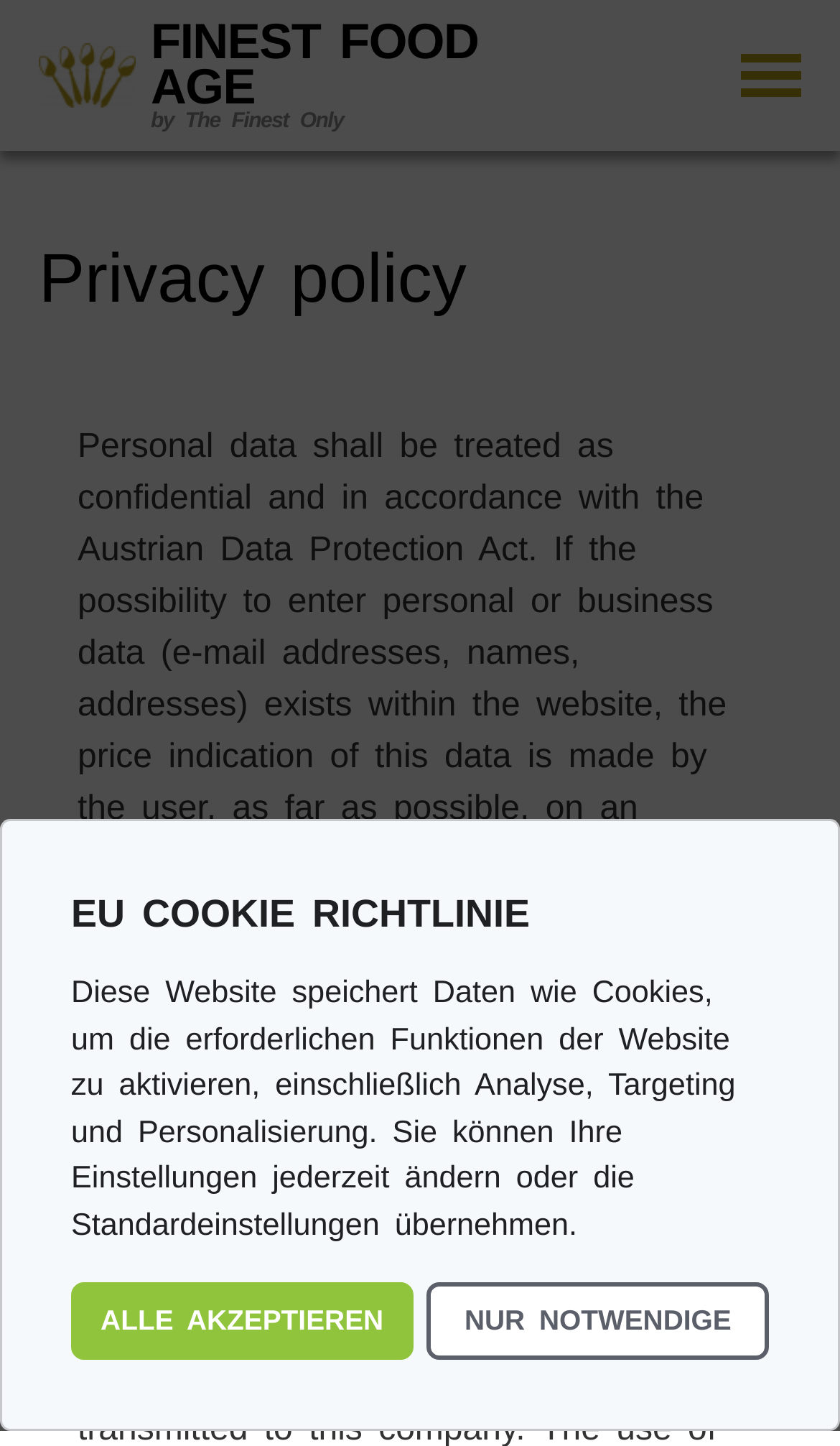Respond to the question below with a concise word or phrase:
What language options are available on this website?

Deutsch and English